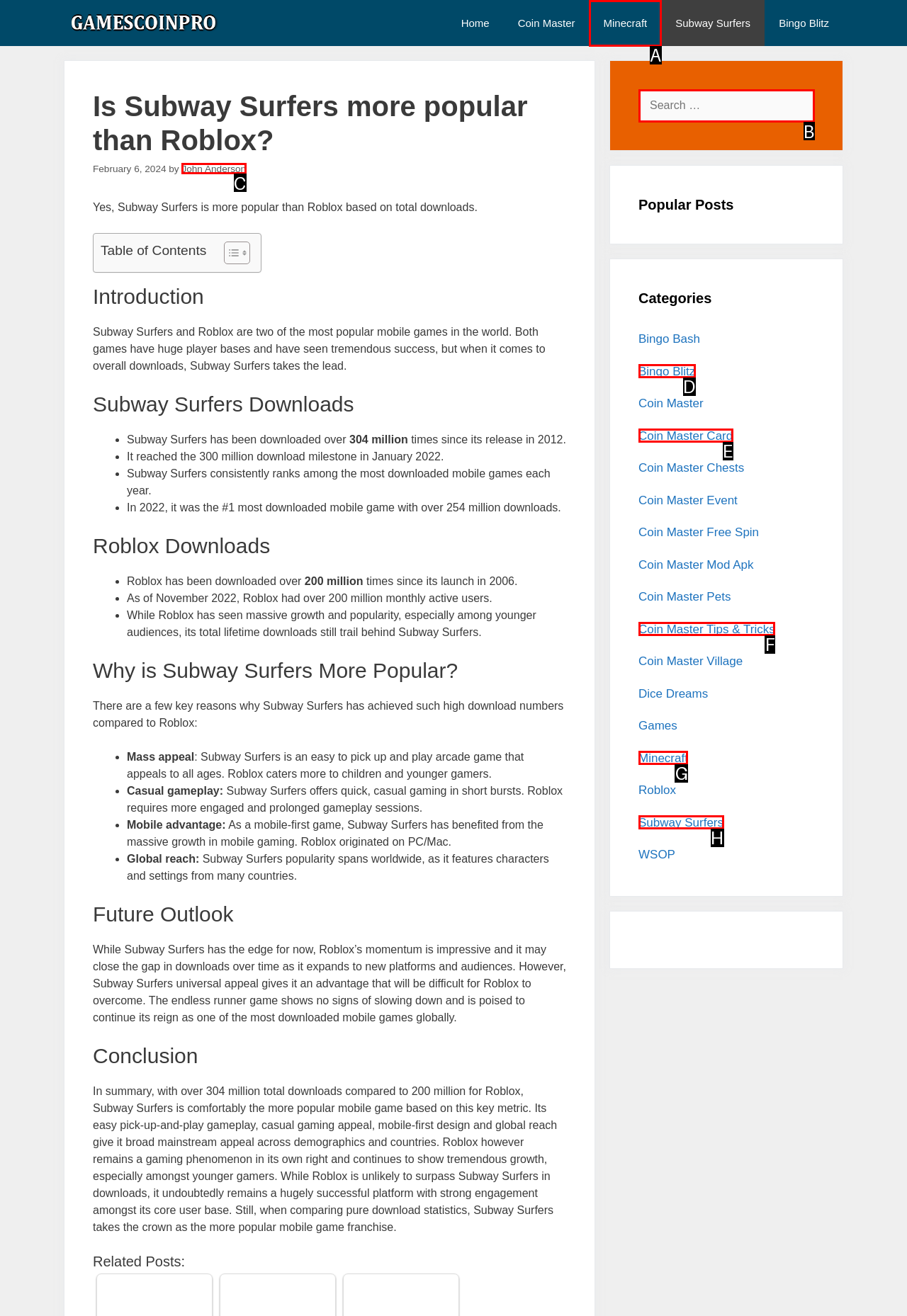To complete the task: Search for a keyword, select the appropriate UI element to click. Respond with the letter of the correct option from the given choices.

B